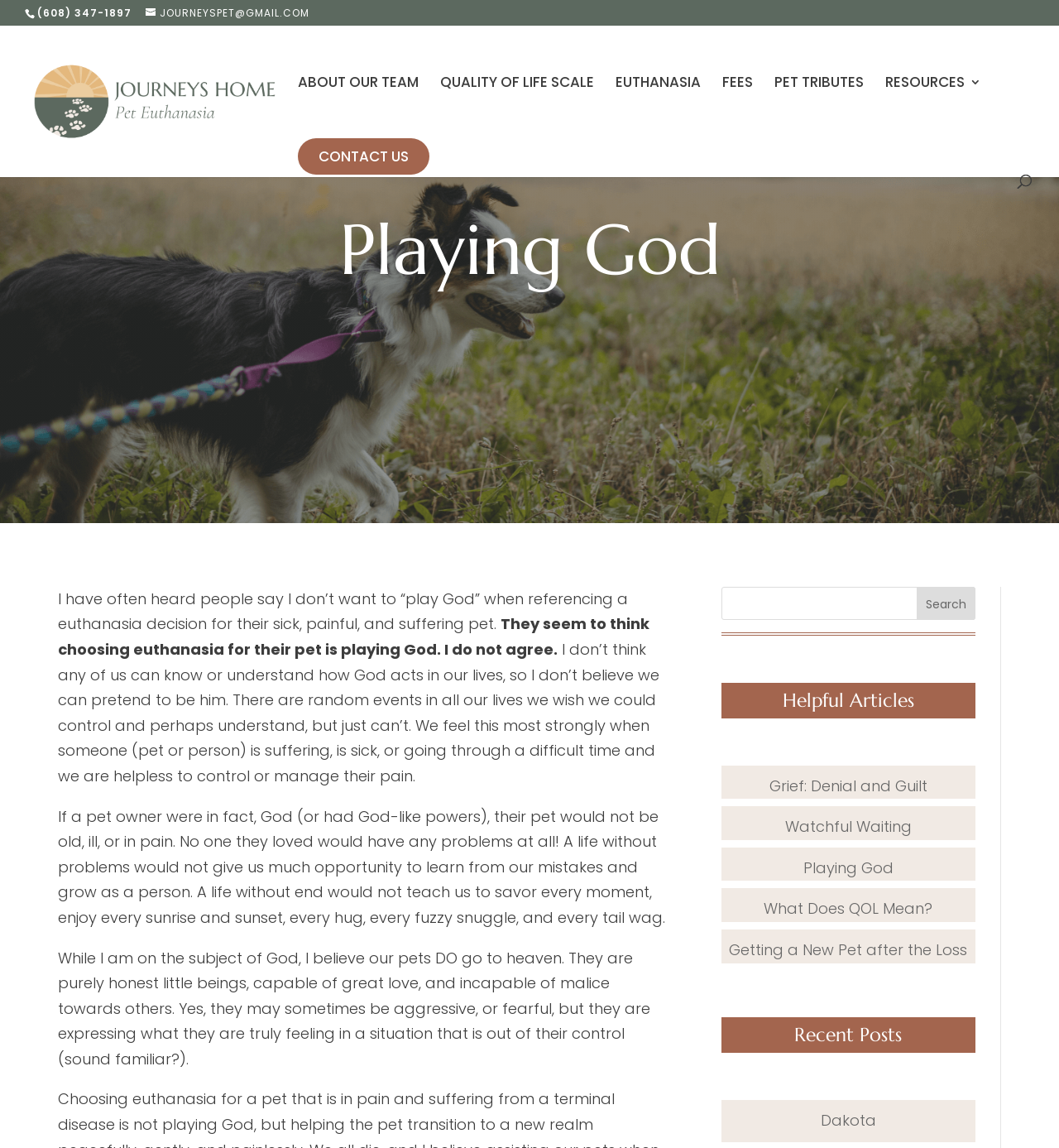Identify the bounding box coordinates of the clickable region to carry out the given instruction: "Learn about the team".

[0.281, 0.066, 0.395, 0.12]